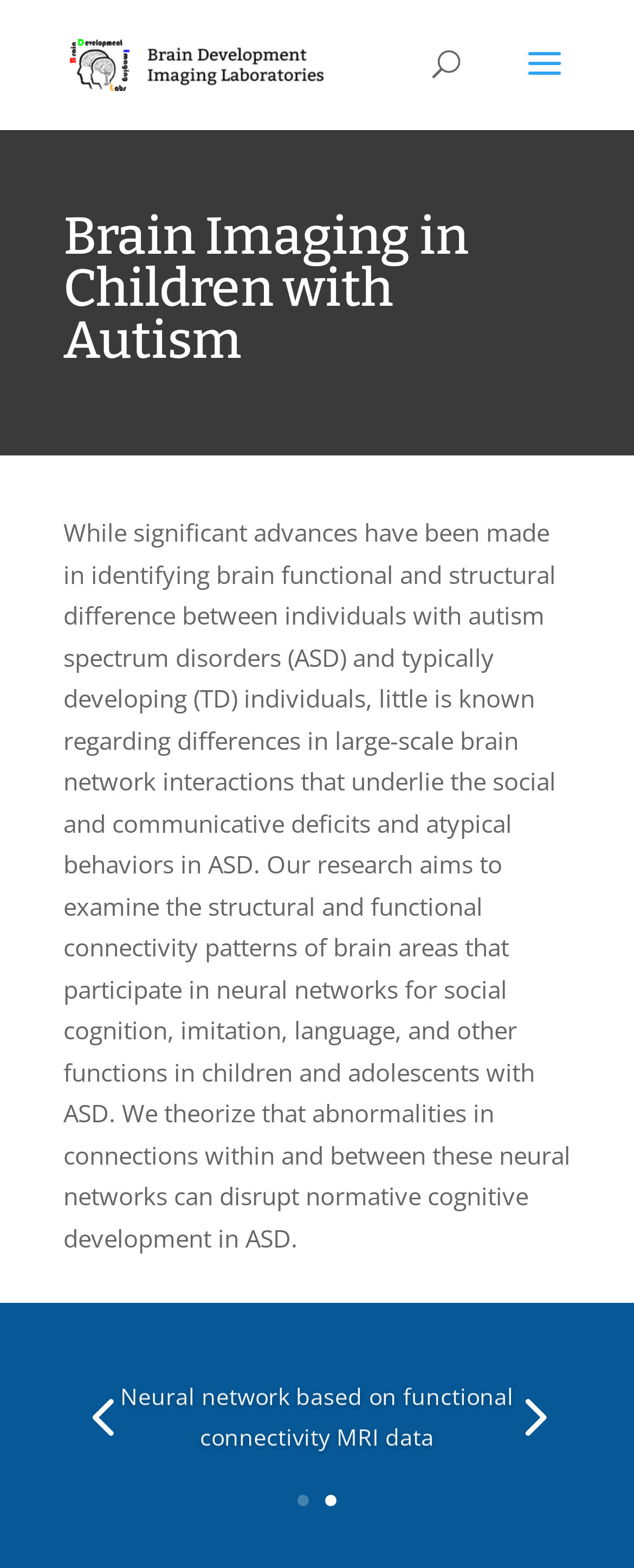Reply to the question with a brief word or phrase: What type of data is used to create the neural network?

Functional connectivity MRI data